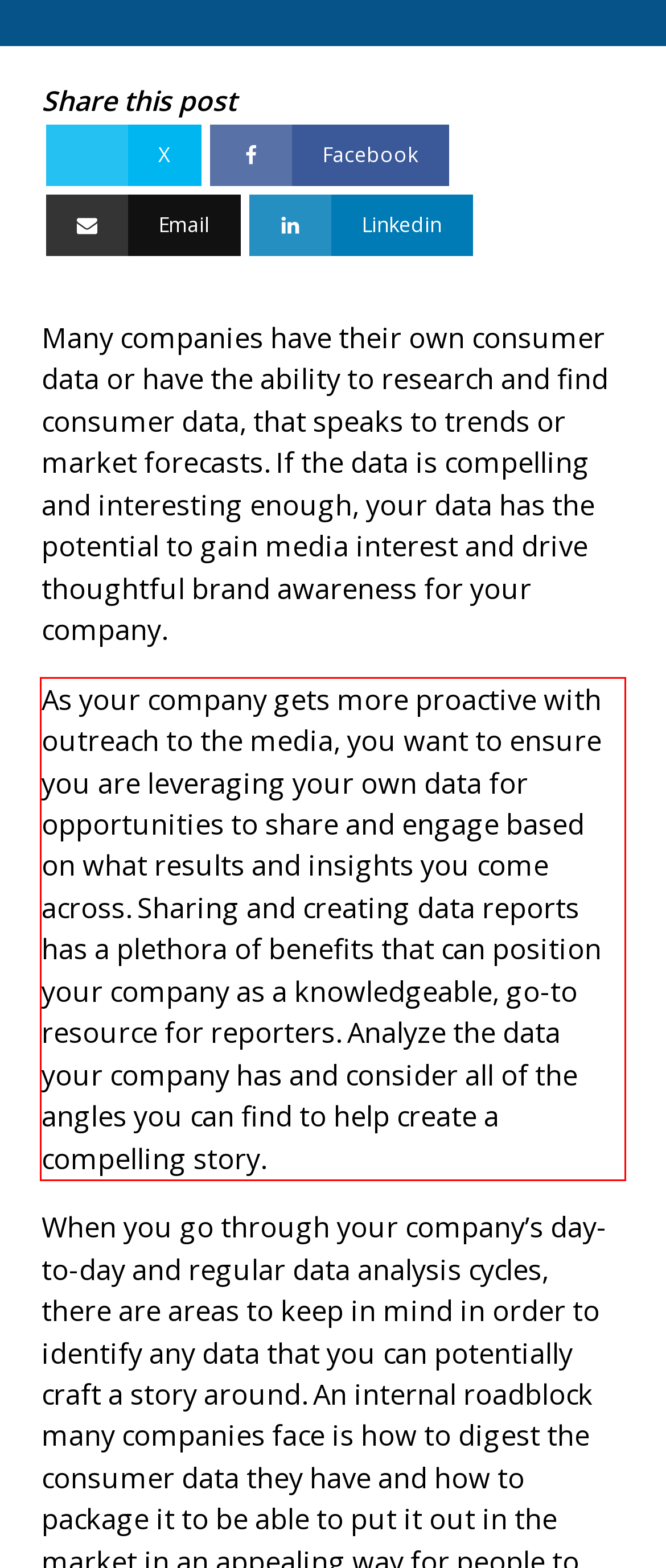Given a screenshot of a webpage containing a red rectangle bounding box, extract and provide the text content found within the red bounding box.

As your company gets more proactive with outreach to the media, you want to ensure you are leveraging your own data for opportunities to share and engage based on what results and insights you come across. Sharing and creating data reports has a plethora of benefits that can position your company as a knowledgeable, go-to resource for reporters. Analyze the data your company has and consider all of the angles you can find to help create a compelling story.